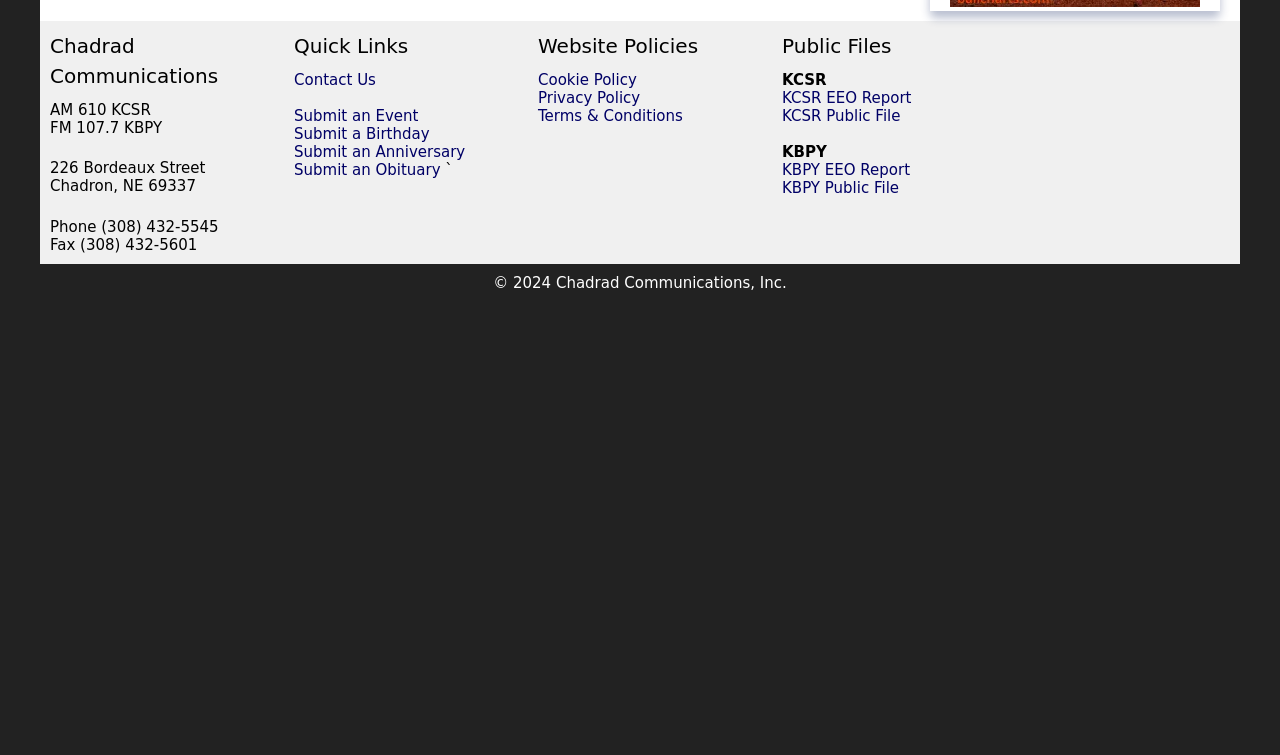Please provide a brief answer to the question using only one word or phrase: 
What is the phone number?

(308) 432-5545